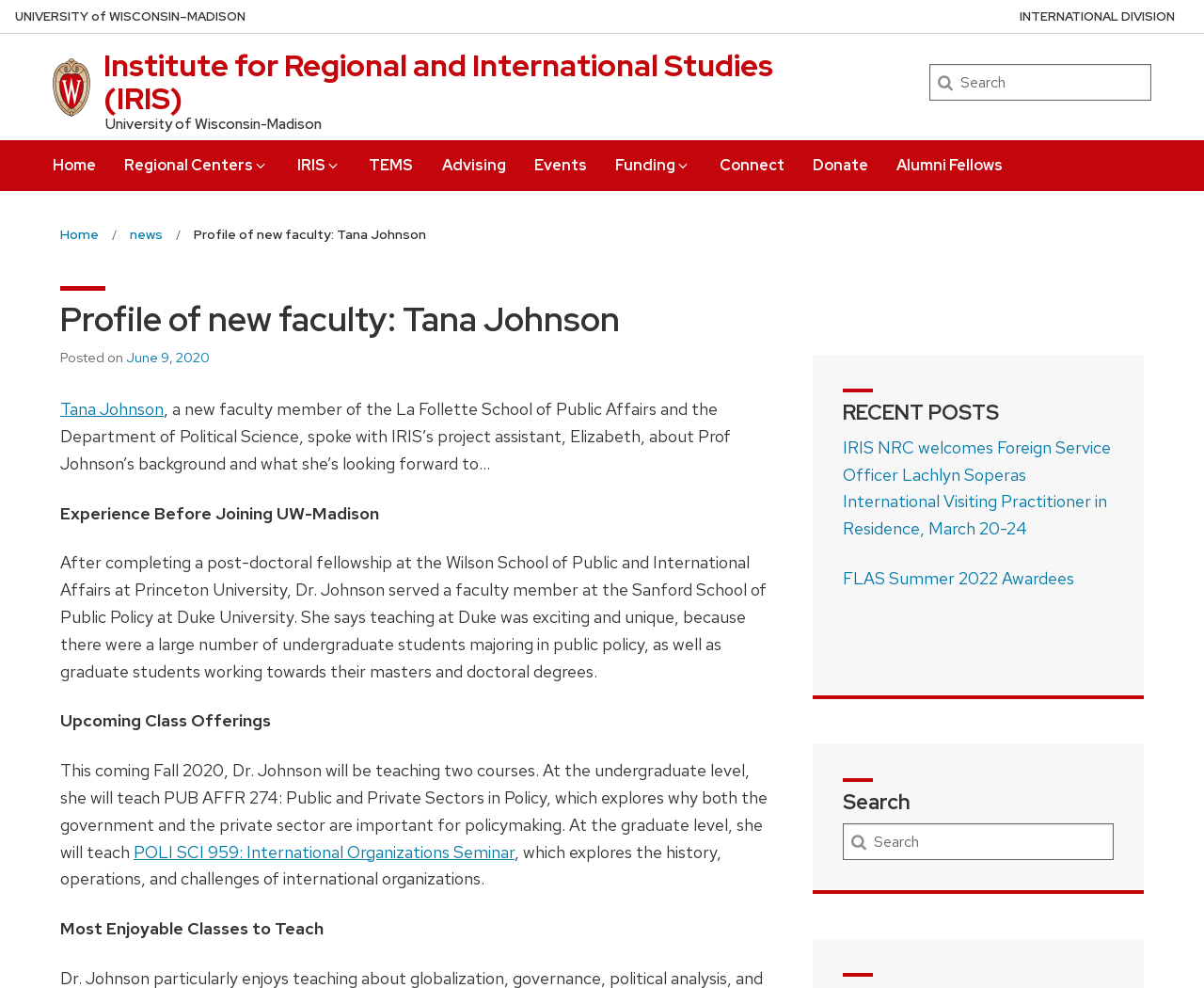Please specify the bounding box coordinates in the format (top-left x, top-left y, bottom-right x, bottom-right y), with all values as floating point numbers between 0 and 1. Identify the bounding box of the UI element described by: TEMS

[0.306, 0.142, 0.343, 0.181]